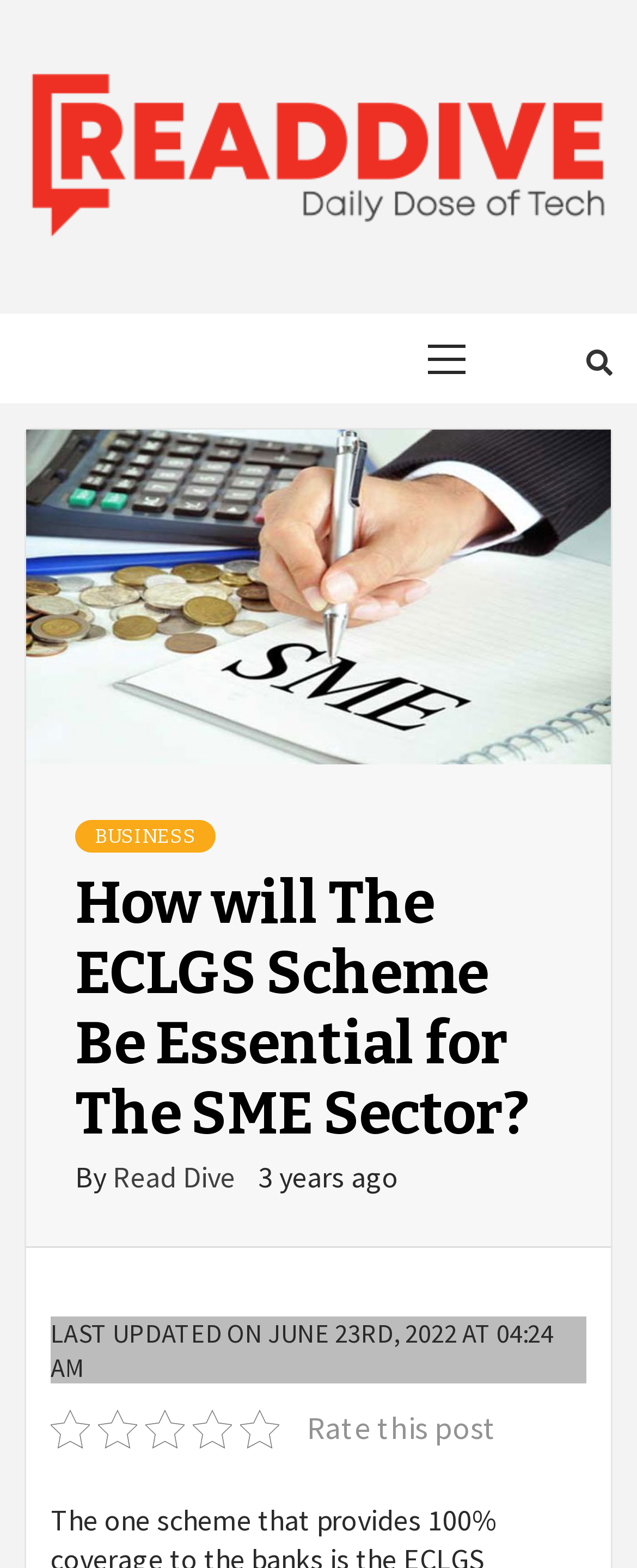Identify the main heading of the webpage and provide its text content.

How will The ECLGS Scheme Be Essential for The SME Sector?